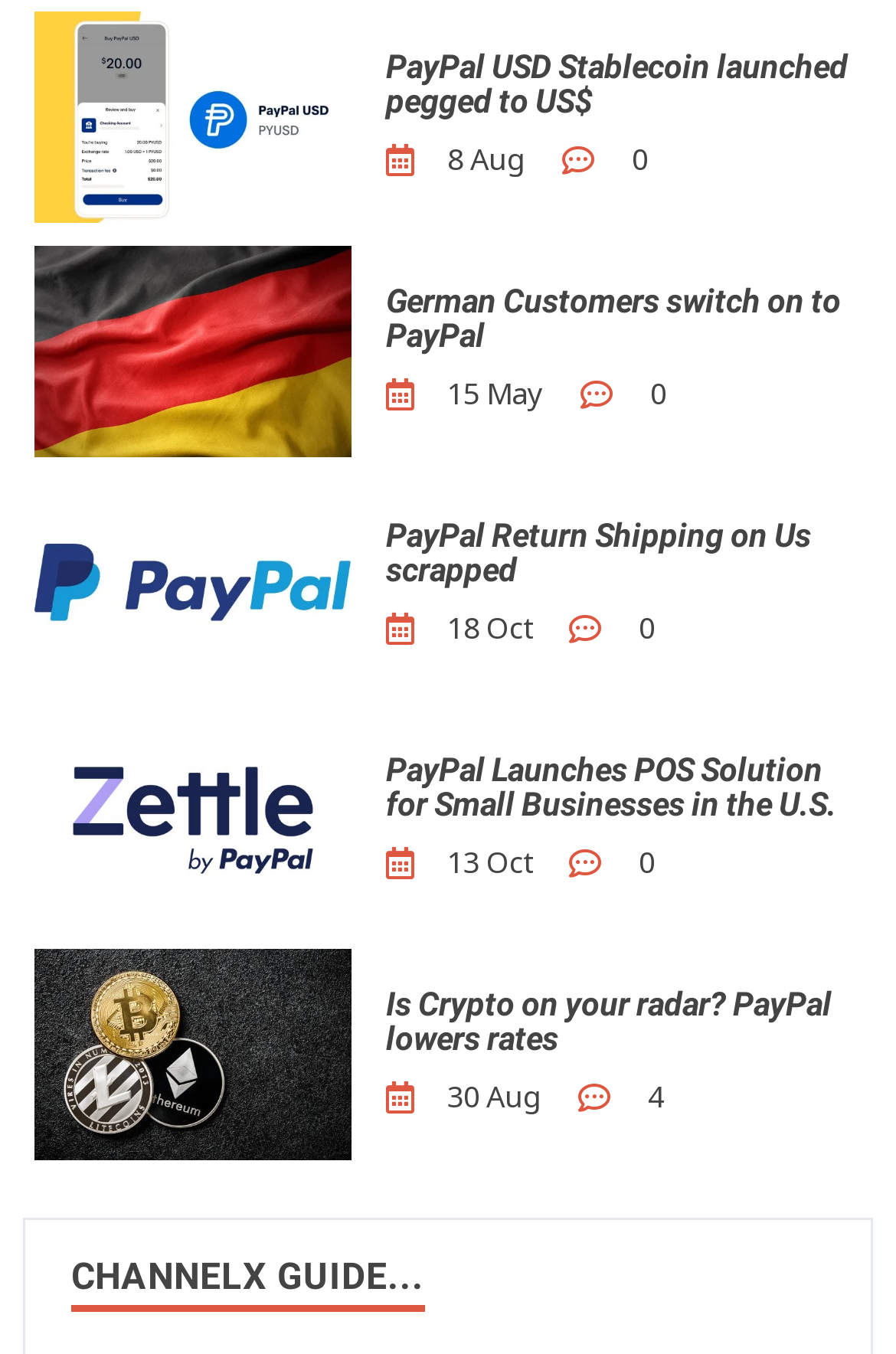Kindly determine the bounding box coordinates of the area that needs to be clicked to fulfill this instruction: "View PayPal USD Stablecoin news".

[0.431, 0.037, 0.949, 0.089]